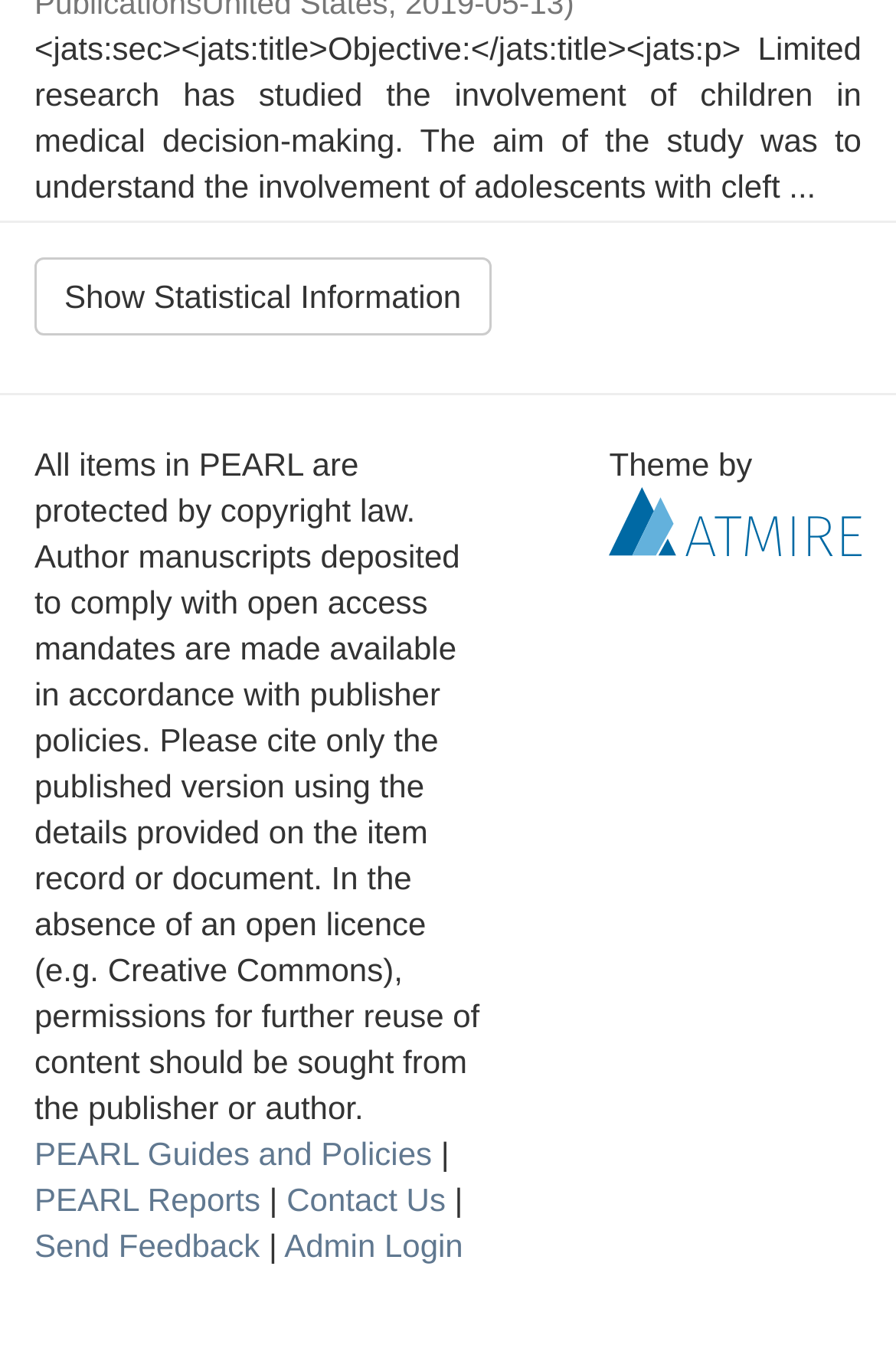What is the main topic of the study?
Look at the image and provide a short answer using one word or a phrase.

Involvement of adolescents with cleft